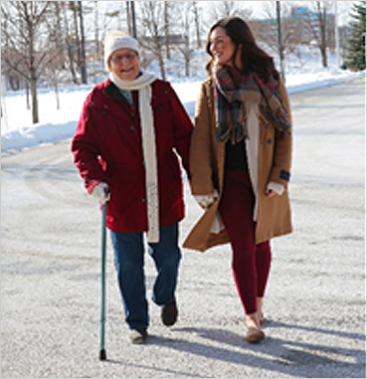Look at the image and give a detailed response to the following question: Is the younger woman holding the older woman's hand?

The caption describes the scene where the younger woman is holding the older woman's hand, showcasing a supportive and affectionate bond between them, which confirms that the answer is yes.